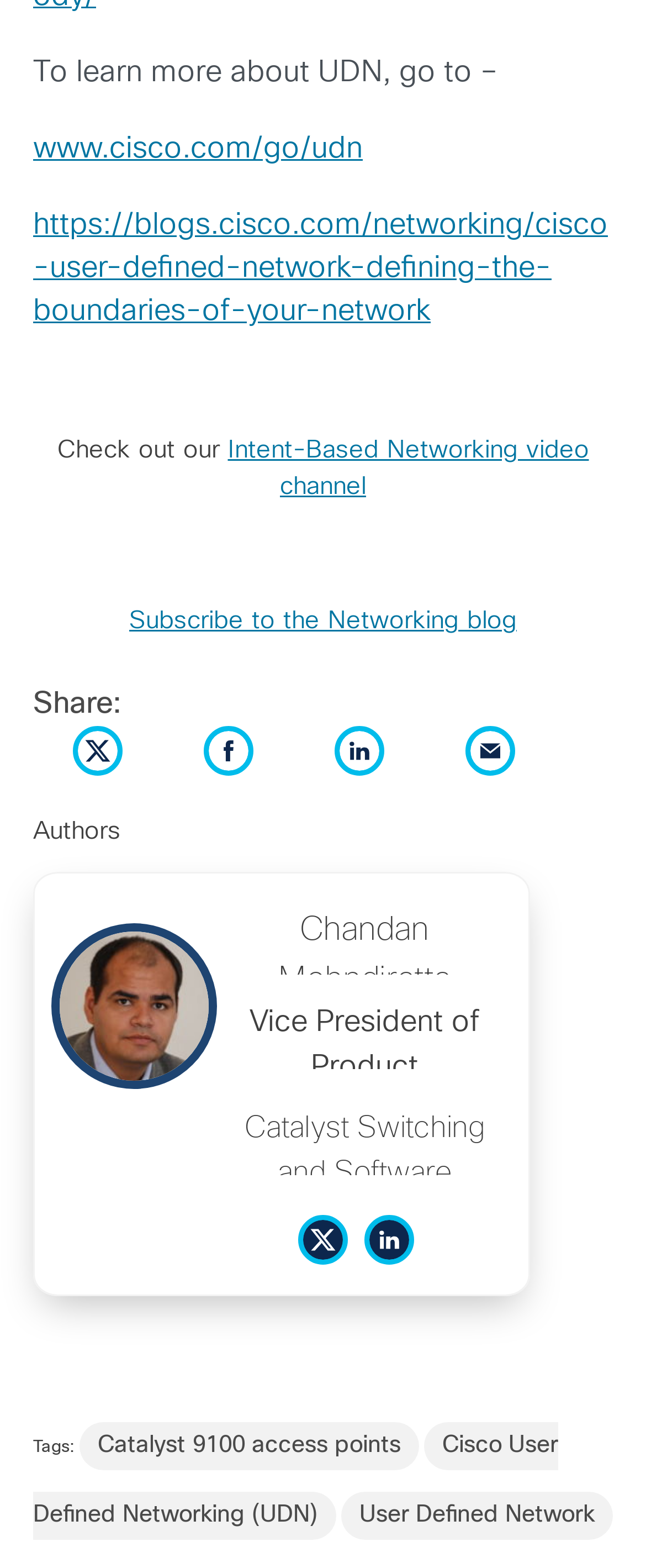Could you highlight the region that needs to be clicked to execute the instruction: "Learn more about UDN"?

[0.051, 0.087, 0.562, 0.105]